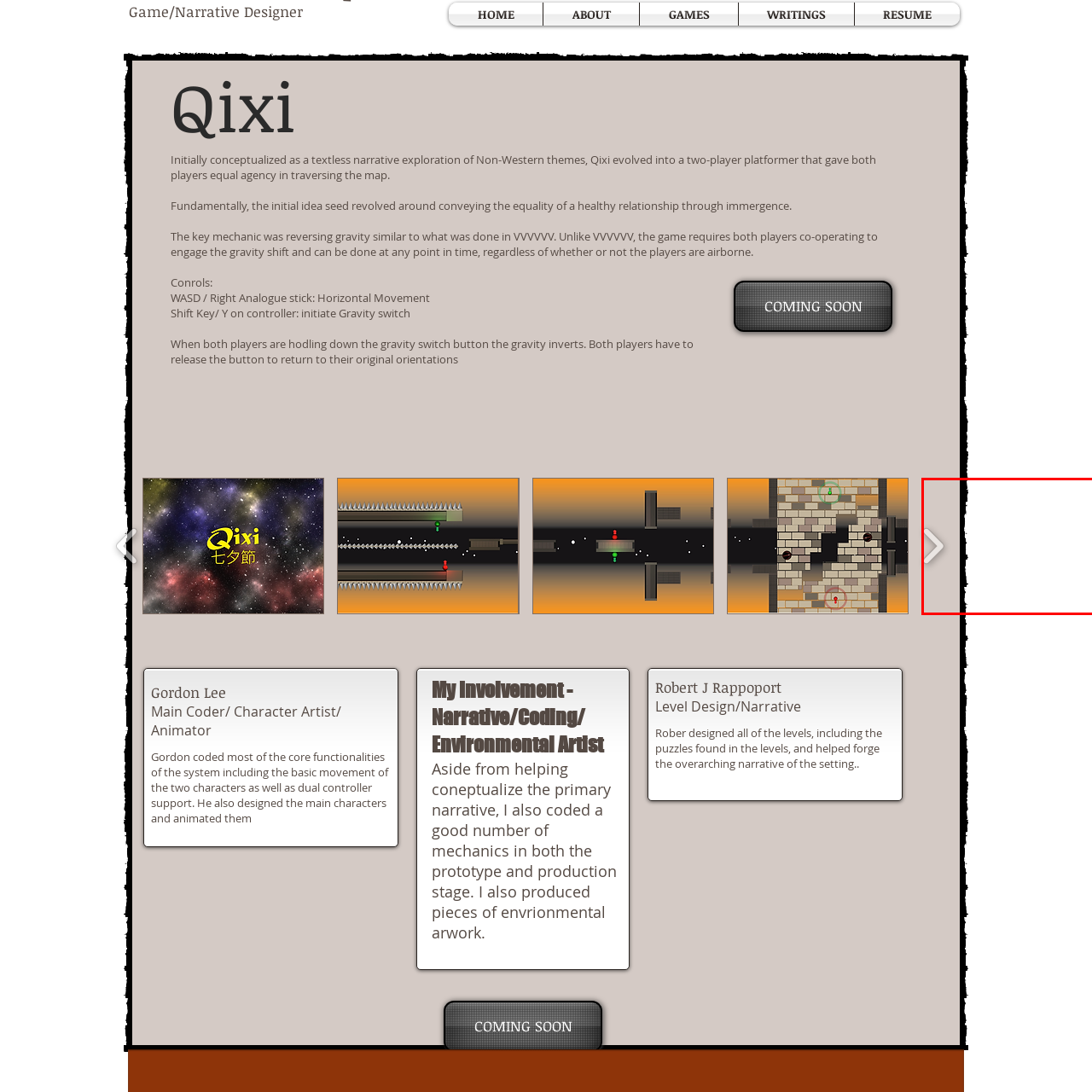What is the purpose of the area below the image?
Inspect the image portion within the red bounding box and deliver a detailed answer to the question.

According to the caption, the area below the image is dedicated to showcasing various artwork, providing insights into the game's development and the thematic narrative, which suggests that its purpose is to display artwork related to the game.